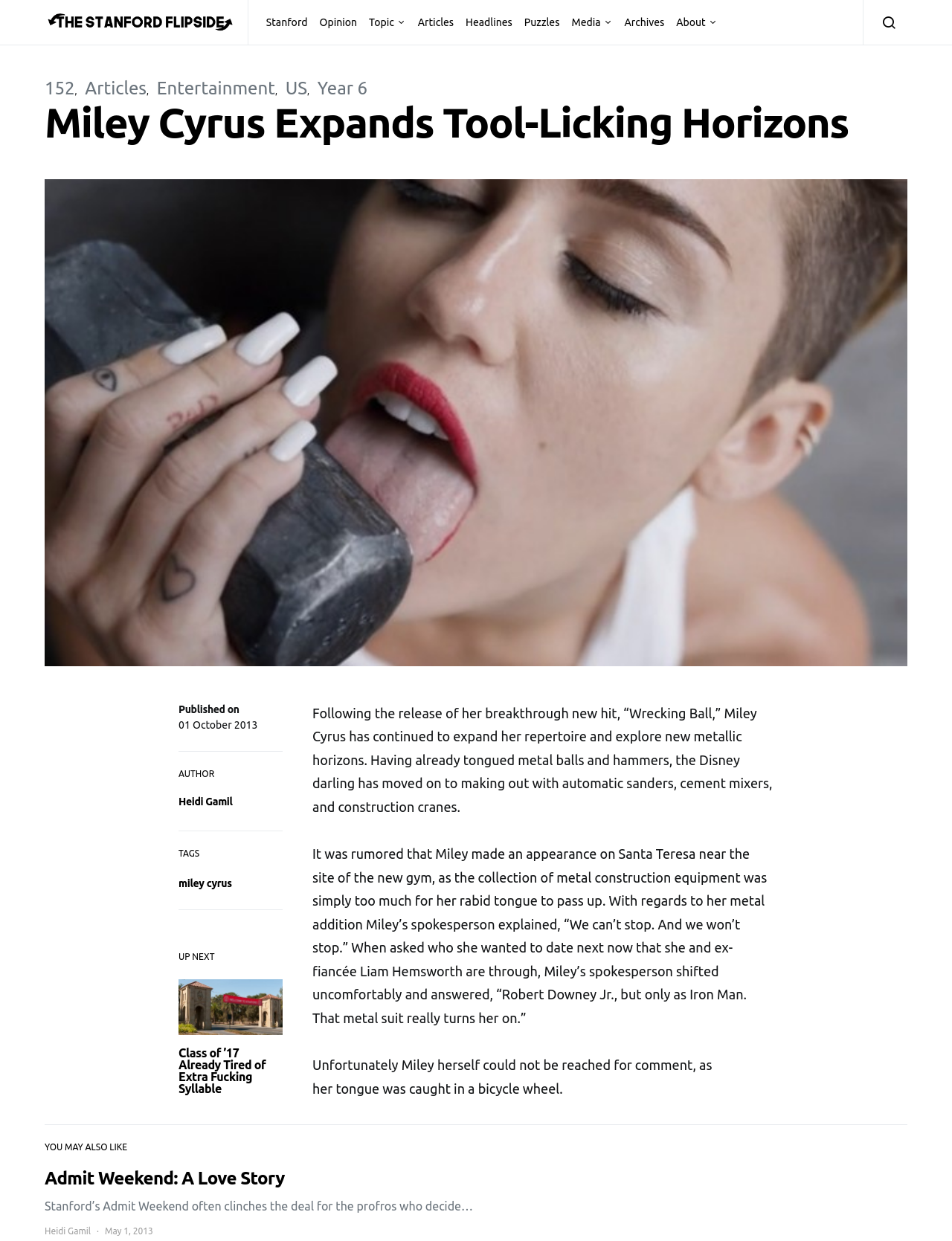What is the category of the article?
We need a detailed and exhaustive answer to the question. Please elaborate.

The category of the article can be determined by looking at the links above the article, where it says 'Entertainment'.